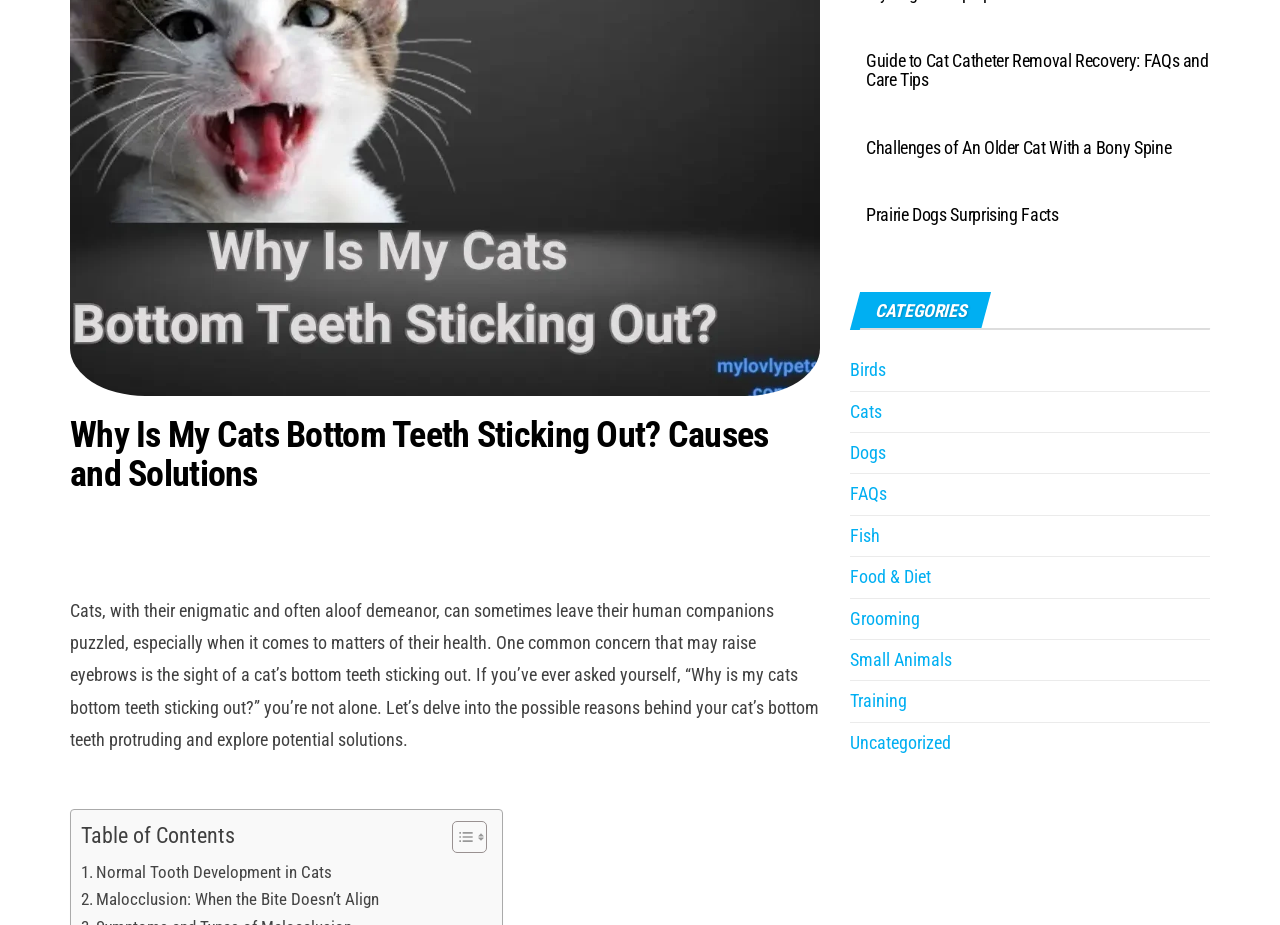Extract the bounding box for the UI element that matches this description: "aria-label="Email" name="email" placeholder="Email"".

None